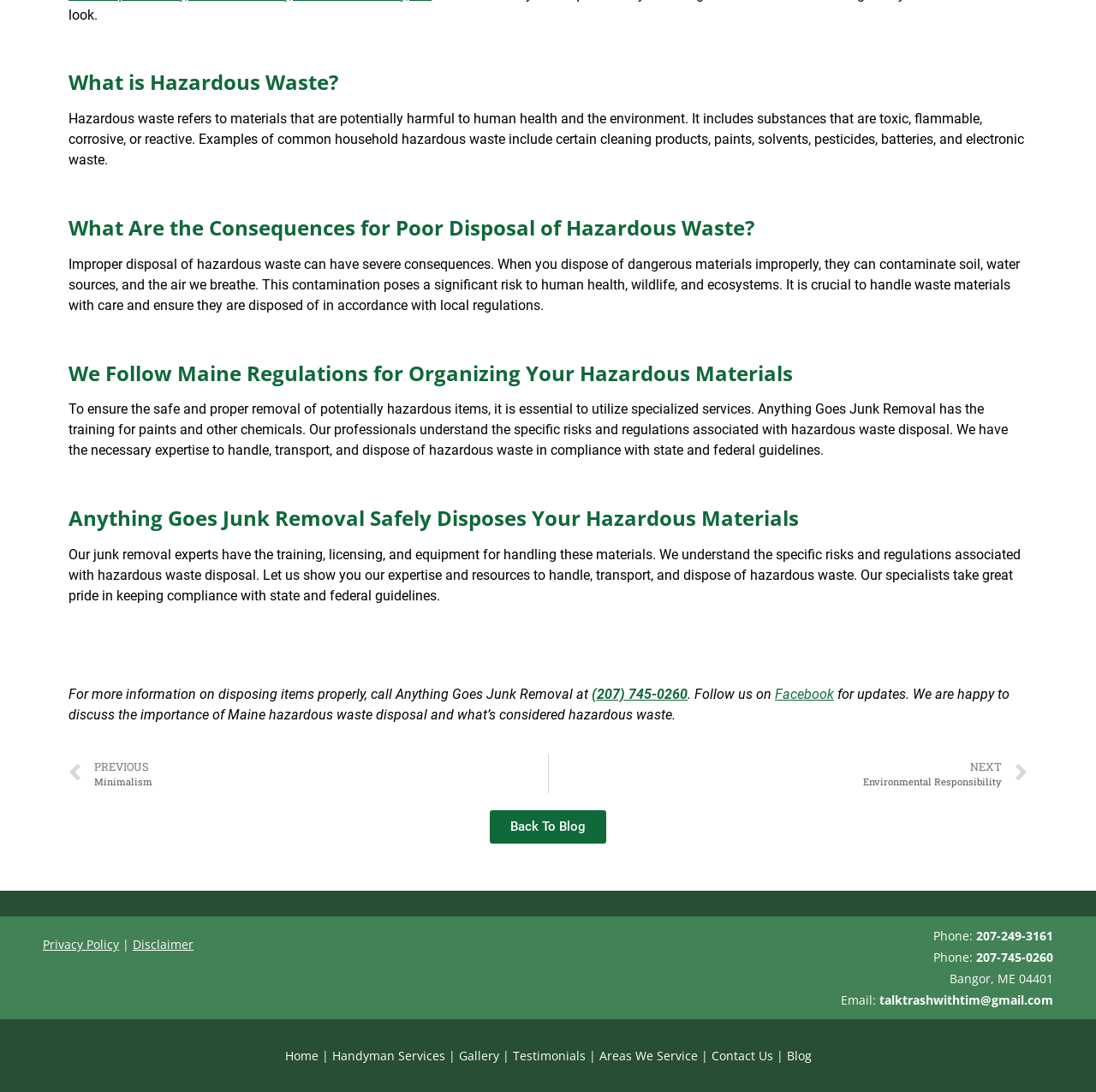Carefully examine the image and provide an in-depth answer to the question: What is hazardous waste?

Based on the webpage content, hazardous waste refers to materials that are potentially harmful to human health and the environment. It includes substances that are toxic, flammable, corrosive, or reactive. Examples of common household hazardous waste include certain cleaning products, paints, solvents, pesticides, batteries, and electronic waste.